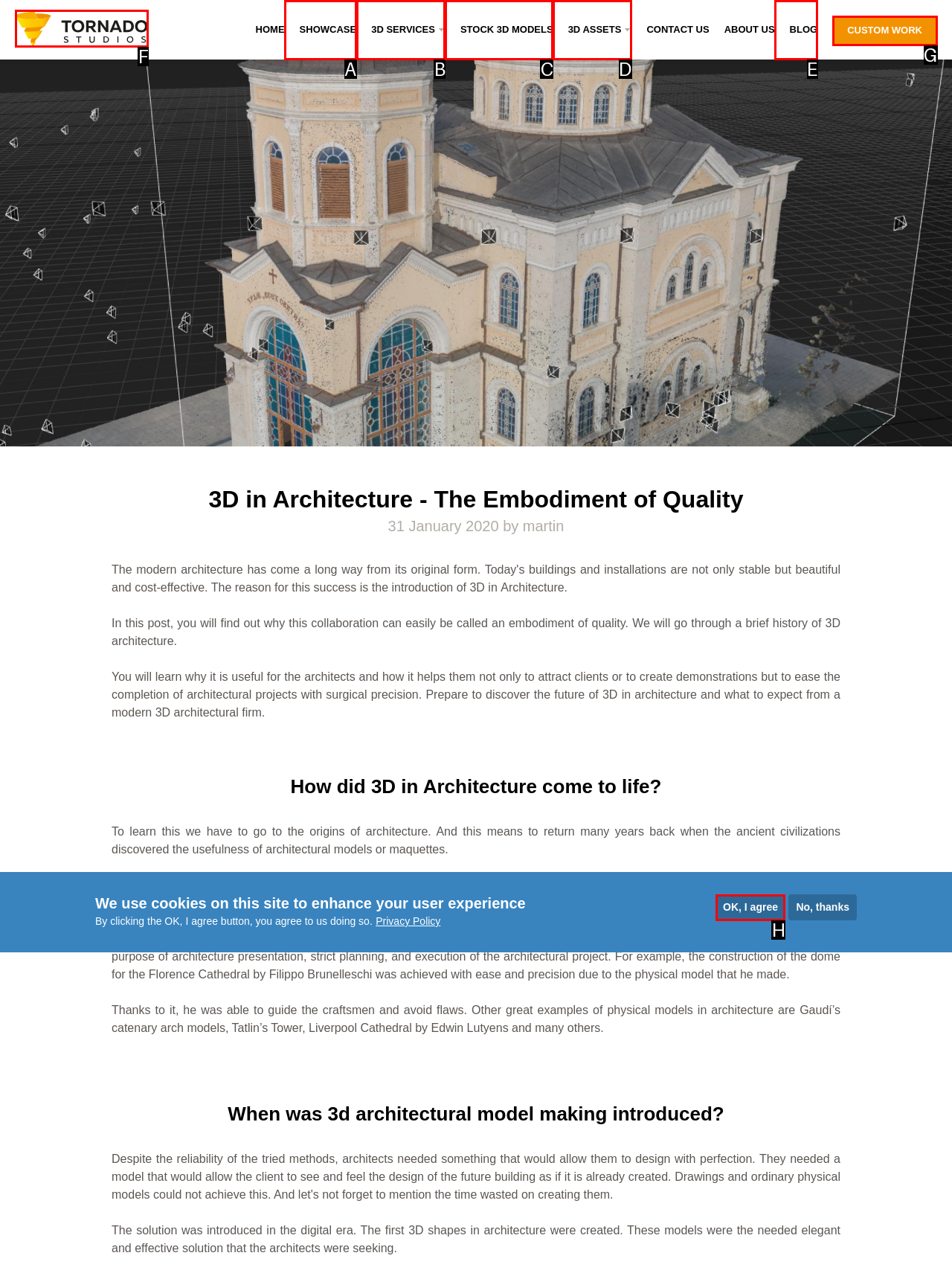Find the appropriate UI element to complete the task: Click the 'Tornado Studios' logo. Indicate your choice by providing the letter of the element.

F